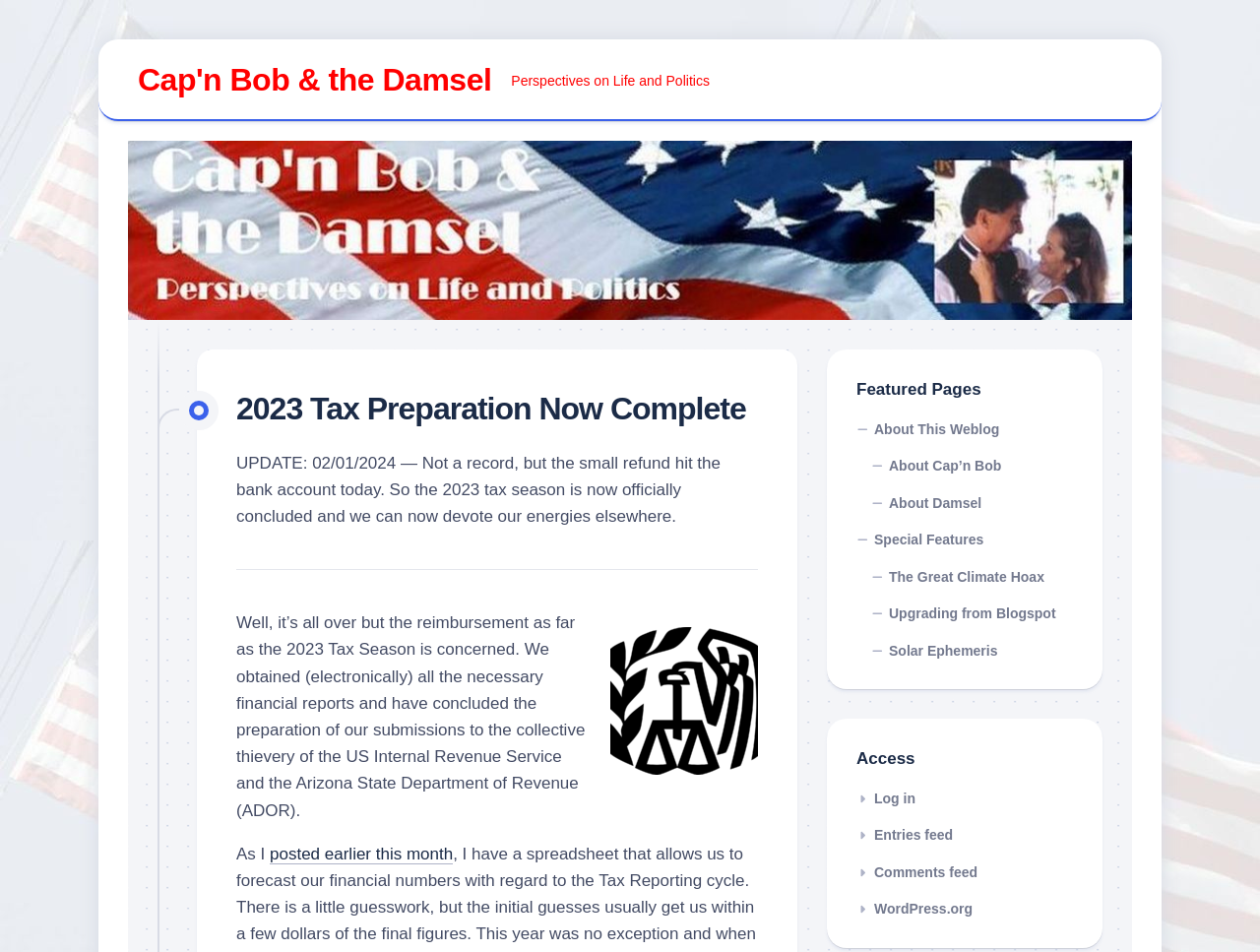Based on the description "WordPress.org", find the bounding box of the specified UI element.

[0.68, 0.946, 0.772, 0.963]